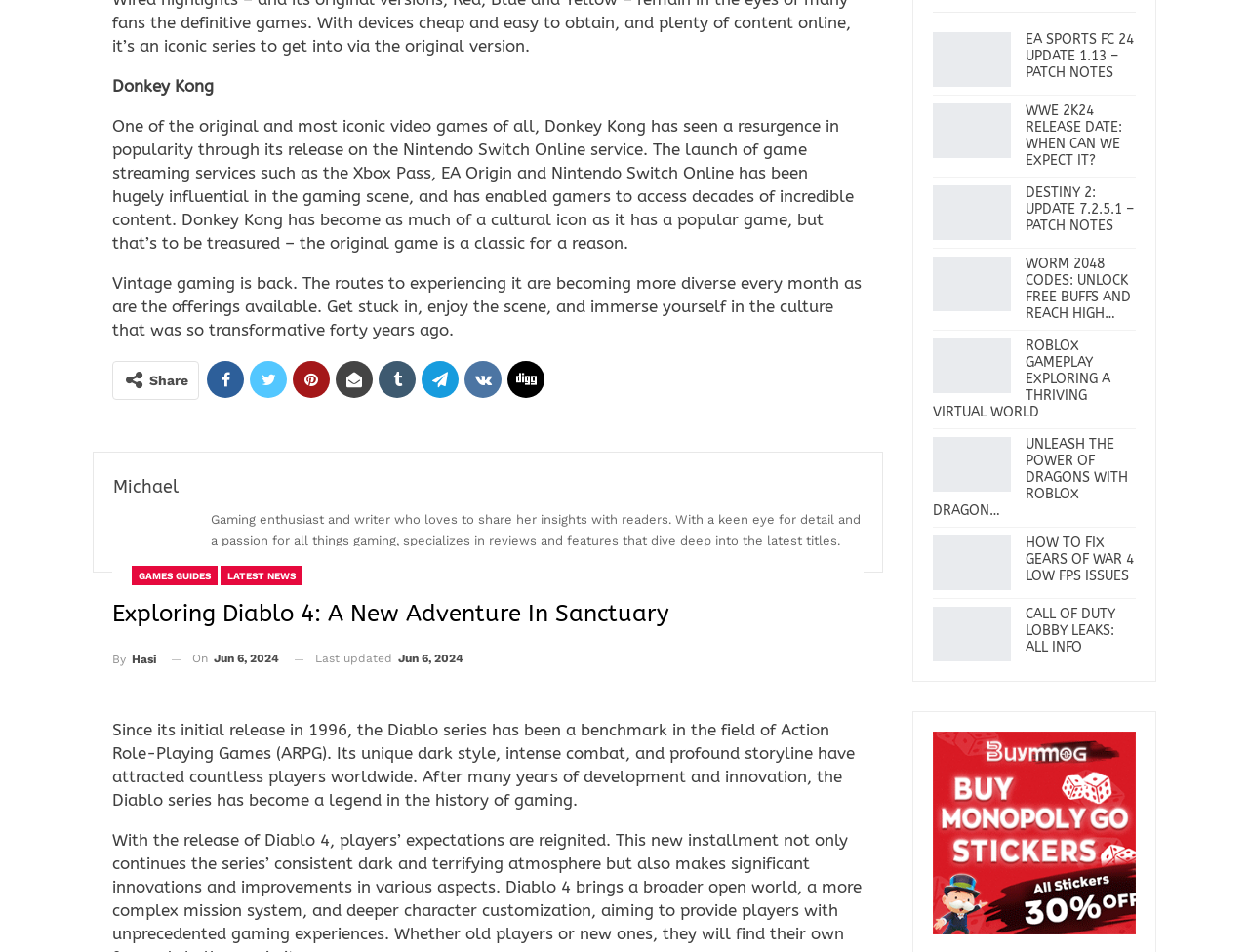Please identify the bounding box coordinates of the clickable area that will allow you to execute the instruction: "Read more about watching $100,000 Pyramid on ABC Network".

None